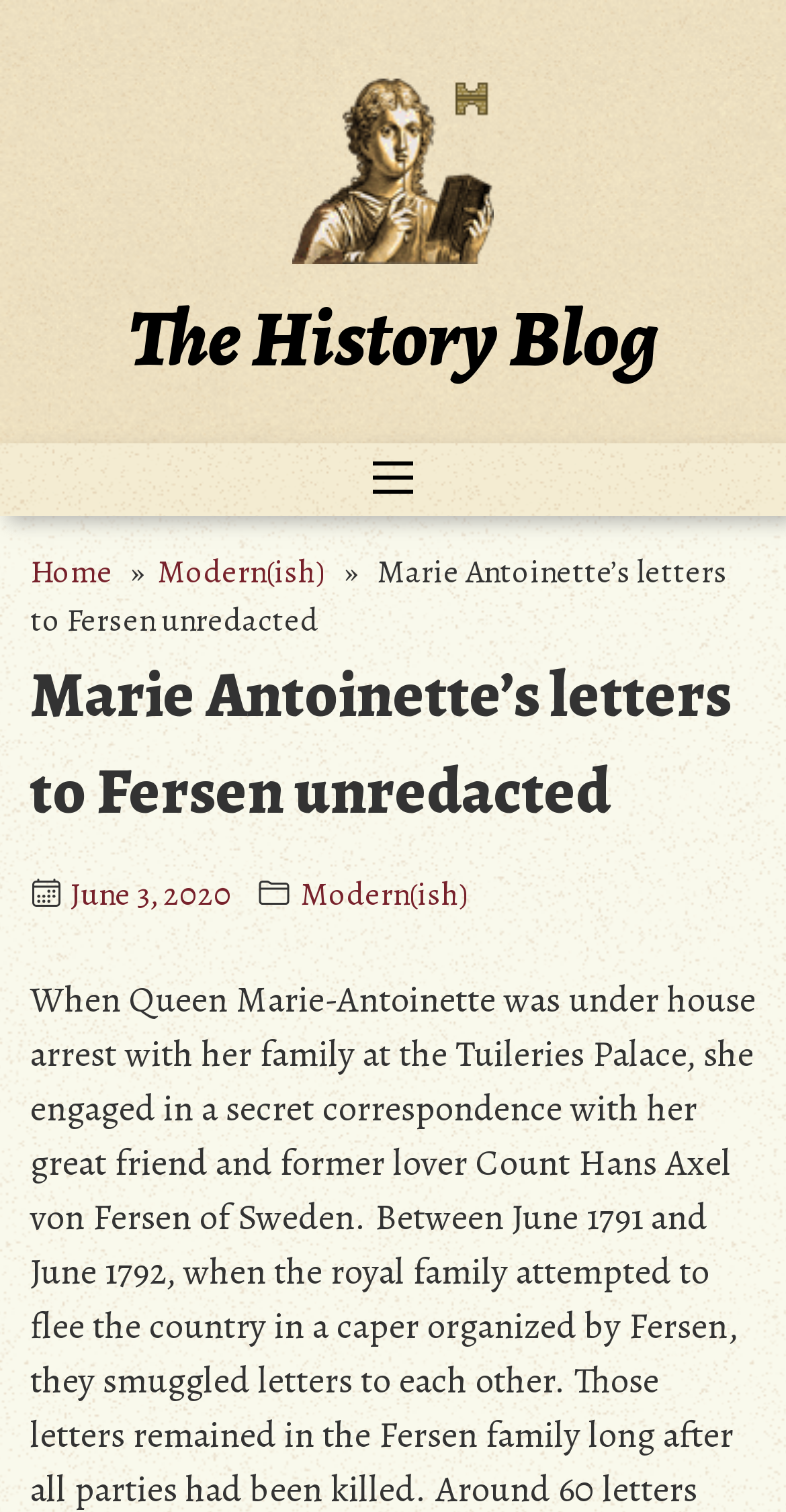What is the topic of the current article?
Please provide a comprehensive answer based on the details in the screenshot.

The topic of the current article can be found in the header section of the webpage, where it is written as a heading and also as a part of the navigation menu.